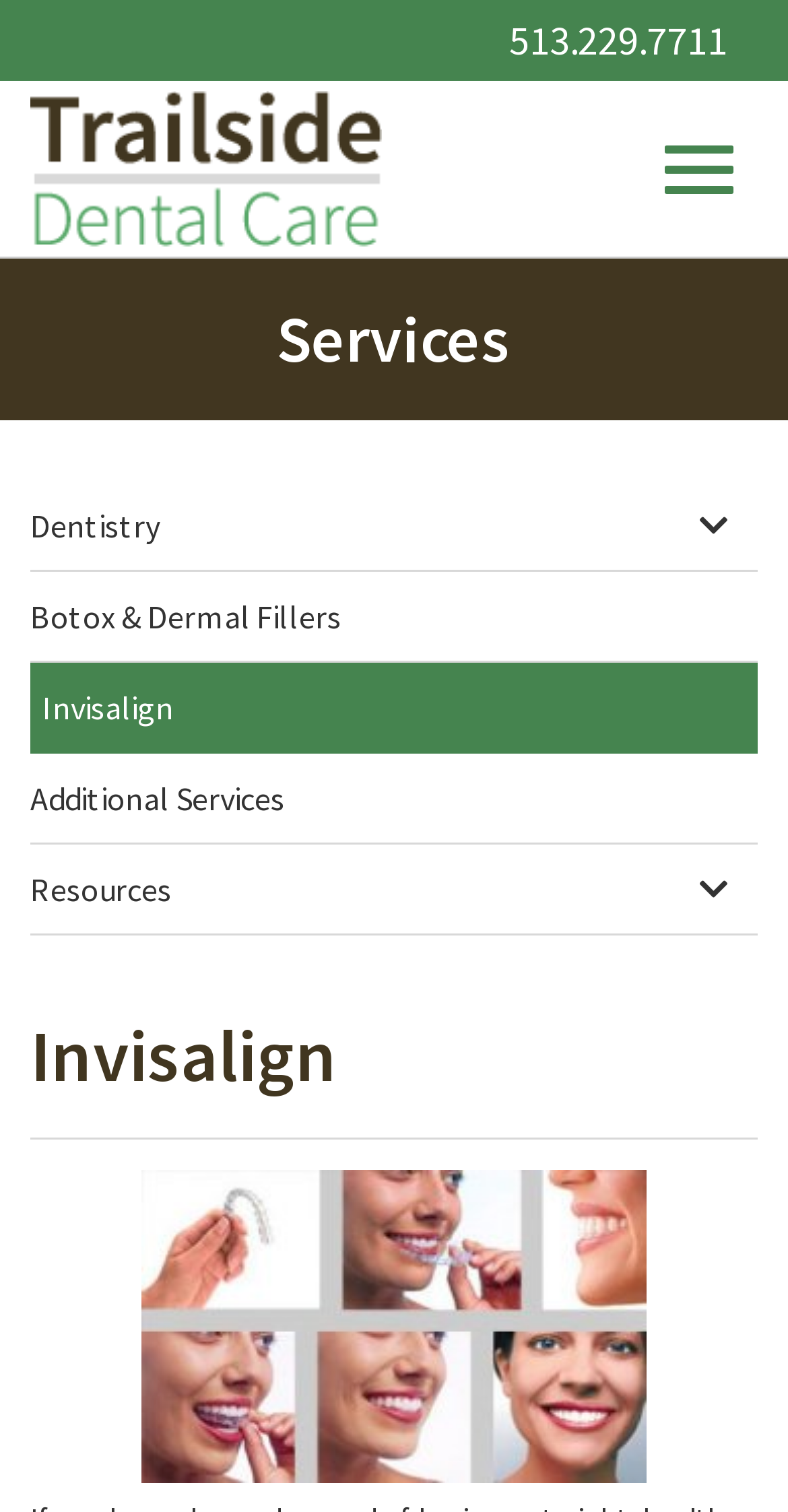What is the logo of Trailside Dental Care?
We need a detailed and exhaustive answer to the question. Please elaborate.

I found the logo by looking at the image element with the description 'Trailside Dental Care - Website Logo', which is contained within a heading element with the same description. This suggests that the image is the logo of Trailside Dental Care.